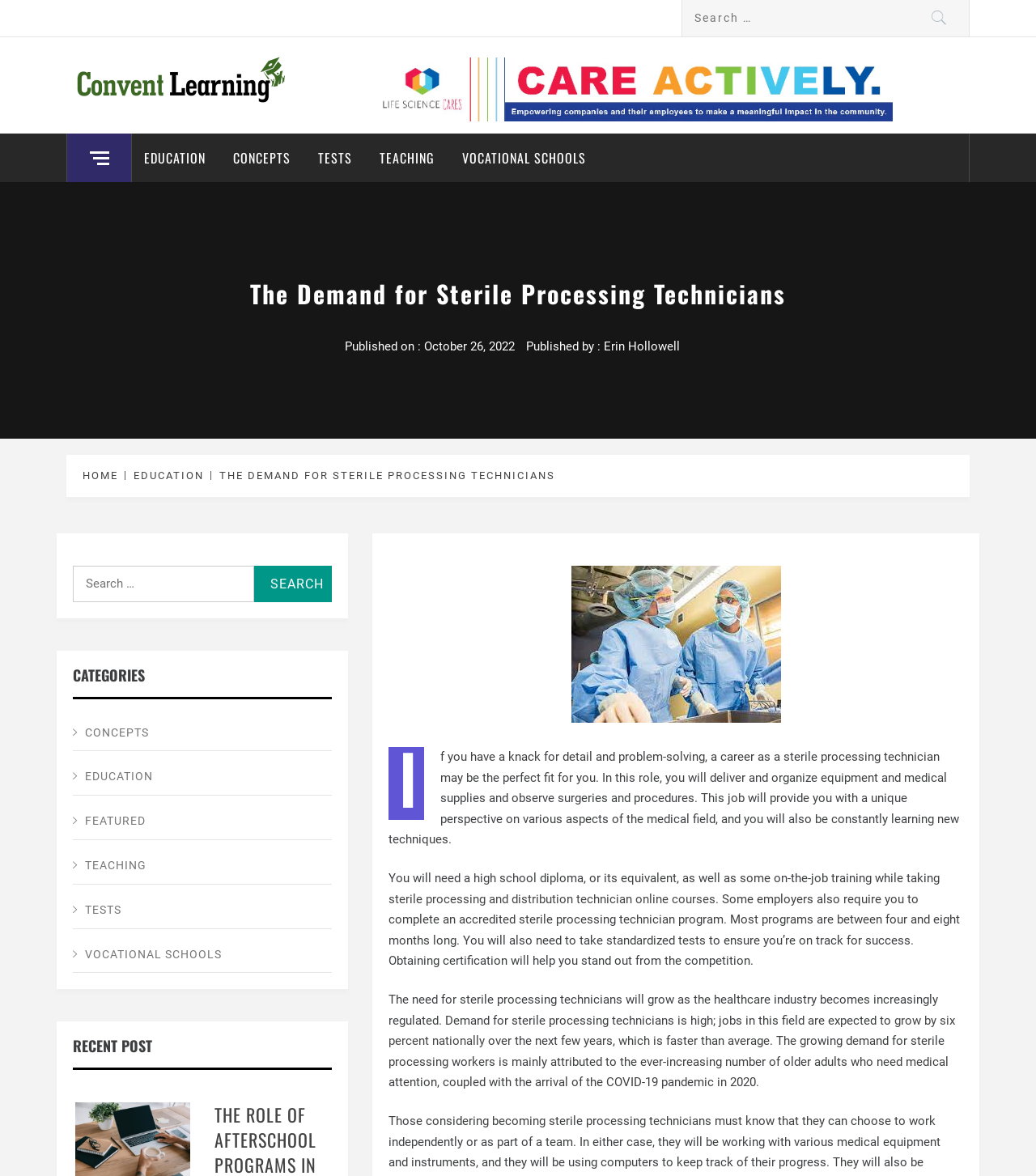Please find the bounding box coordinates for the clickable element needed to perform this instruction: "Search for a keyword".

[0.658, 0.0, 0.936, 0.031]